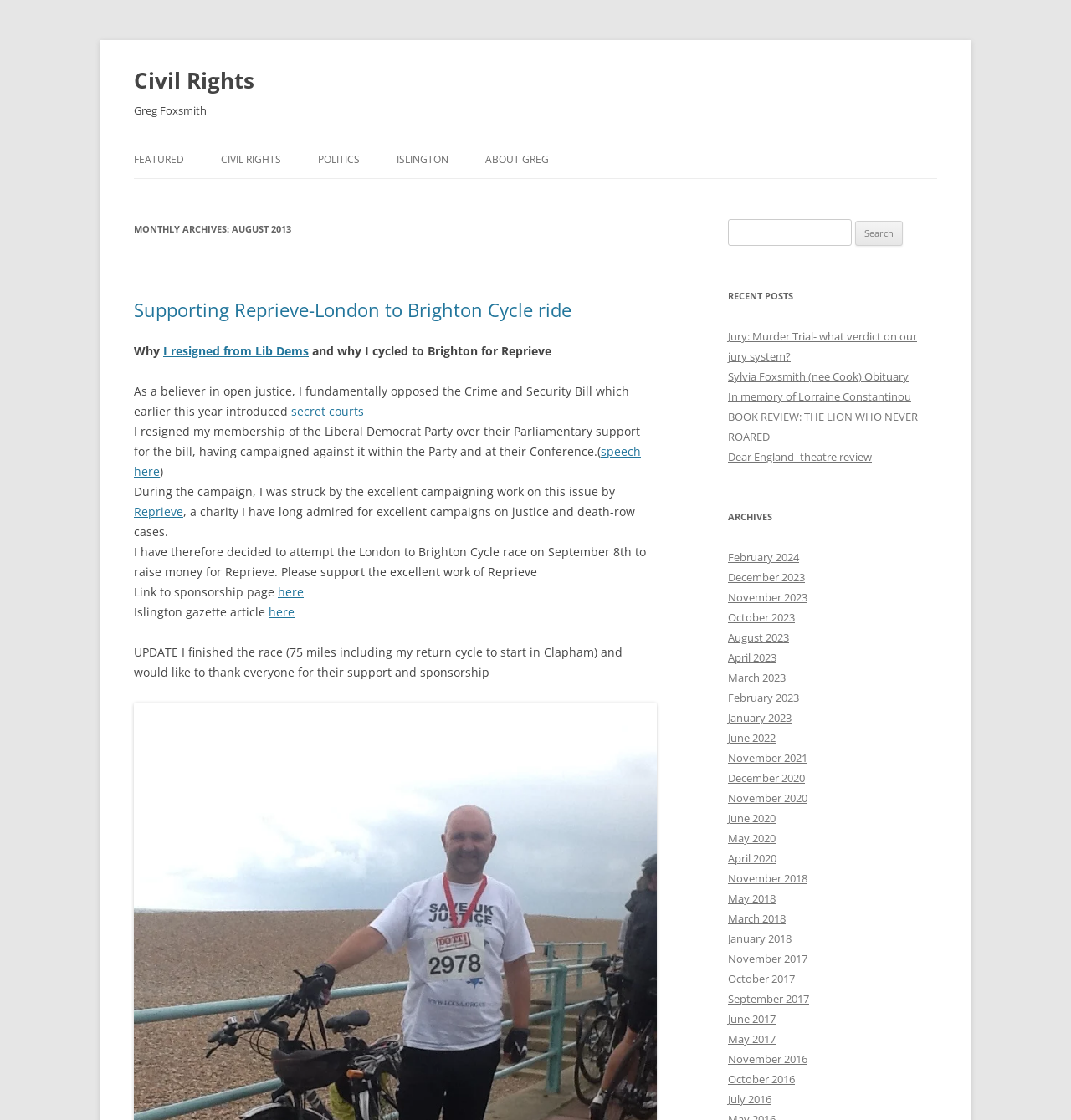What is the name of the author of this blog?
Kindly answer the question with as much detail as you can.

The name of the author can be found in the heading 'Greg Foxsmith' which is located at the top of the webpage, indicating that the blog belongs to Greg Foxsmith.